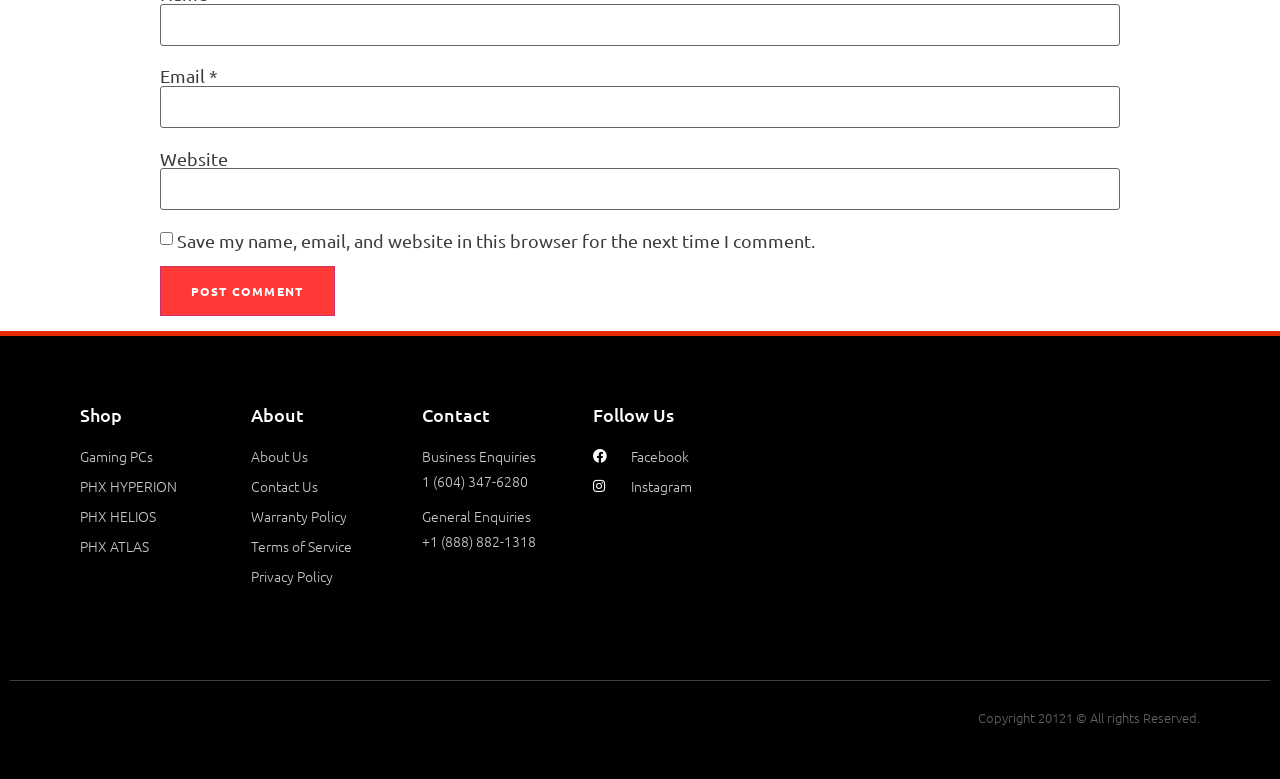Determine the bounding box coordinates of the clickable region to execute the instruction: "Follow us on Facebook". The coordinates should be four float numbers between 0 and 1, denoted as [left, top, right, bottom].

[0.463, 0.57, 0.708, 0.602]